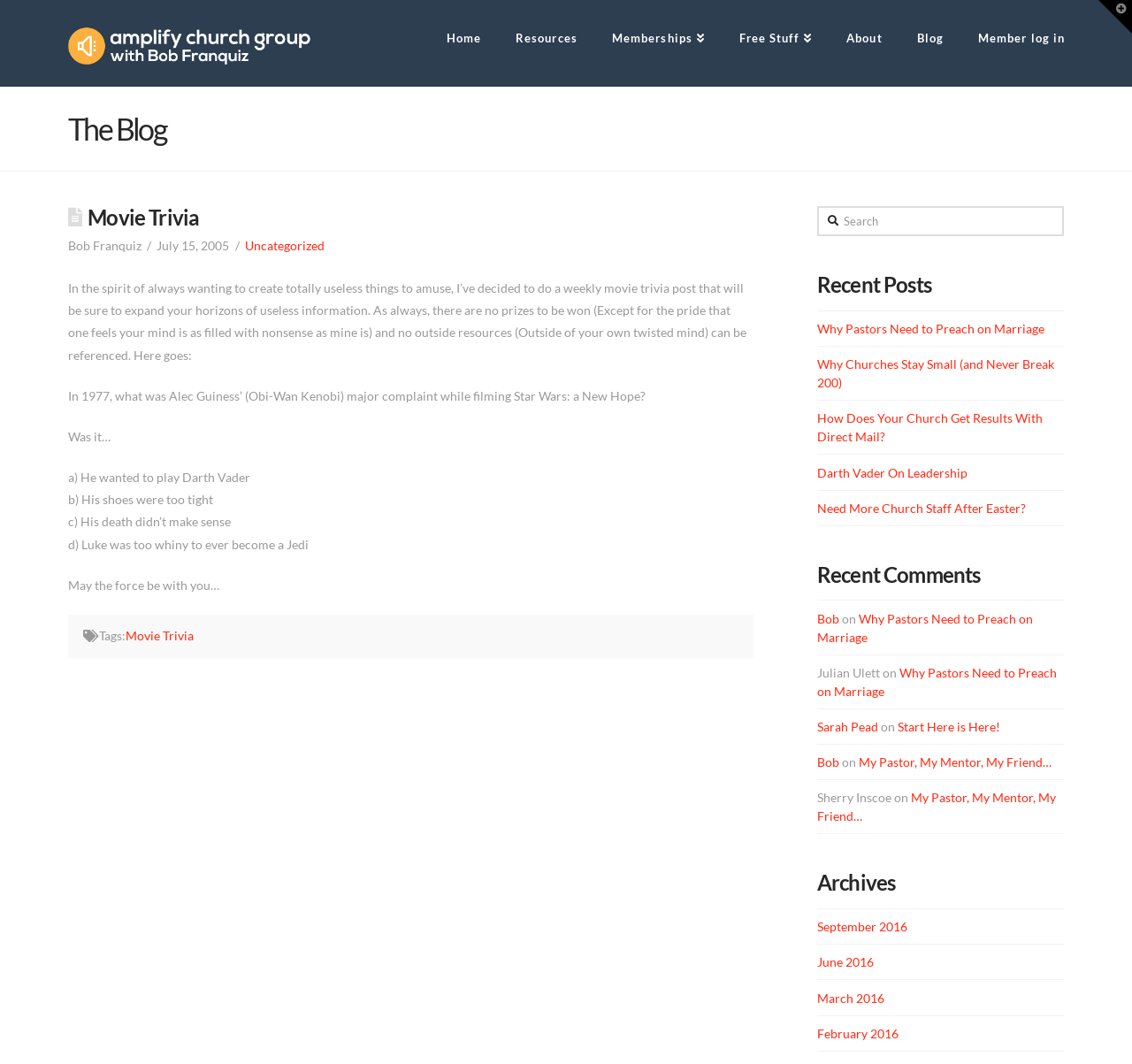Please give a succinct answer to the question in one word or phrase:
What is the complaint of Alec Guinness while filming Star Wars: a New Hope?

Unknown